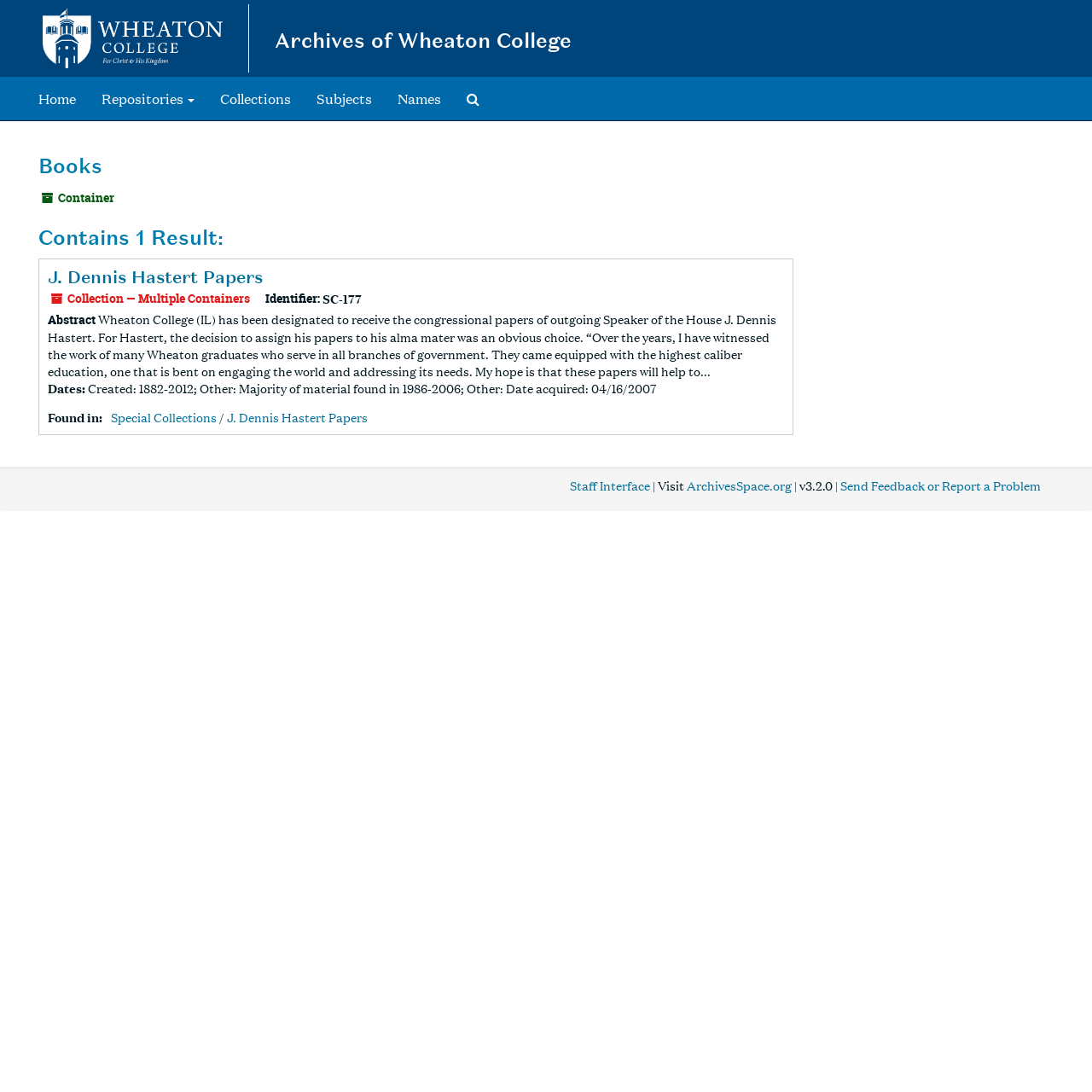Produce an extensive caption that describes everything on the webpage.

The webpage is an archive page from Wheaton College, displaying a single search result. At the top, there is a heading "Archives of Wheaton College" with a link to the same title. Below this, there is a primary navigation section with links to "Home", "Repositories", "Collections", "Subjects", "Names", and "Search The Archives".

On the left side, there is a heading "Books" and a static text "Container". Below this, there is a section with a heading "Contains 1 Result:" and a heading "J. Dennis Hastert Papers" with a link to the same title. This section also includes information about the collection, such as the identifier "SC-177", an abstract describing the collection, and dates related to the collection.

On the right side, there is a section with page actions, including links to "Staff Interface", "ArchivesSpace.org", and "Send Feedback or Report a Problem". There is also a static text "| Visit" and a version number "v3.2.0 |".